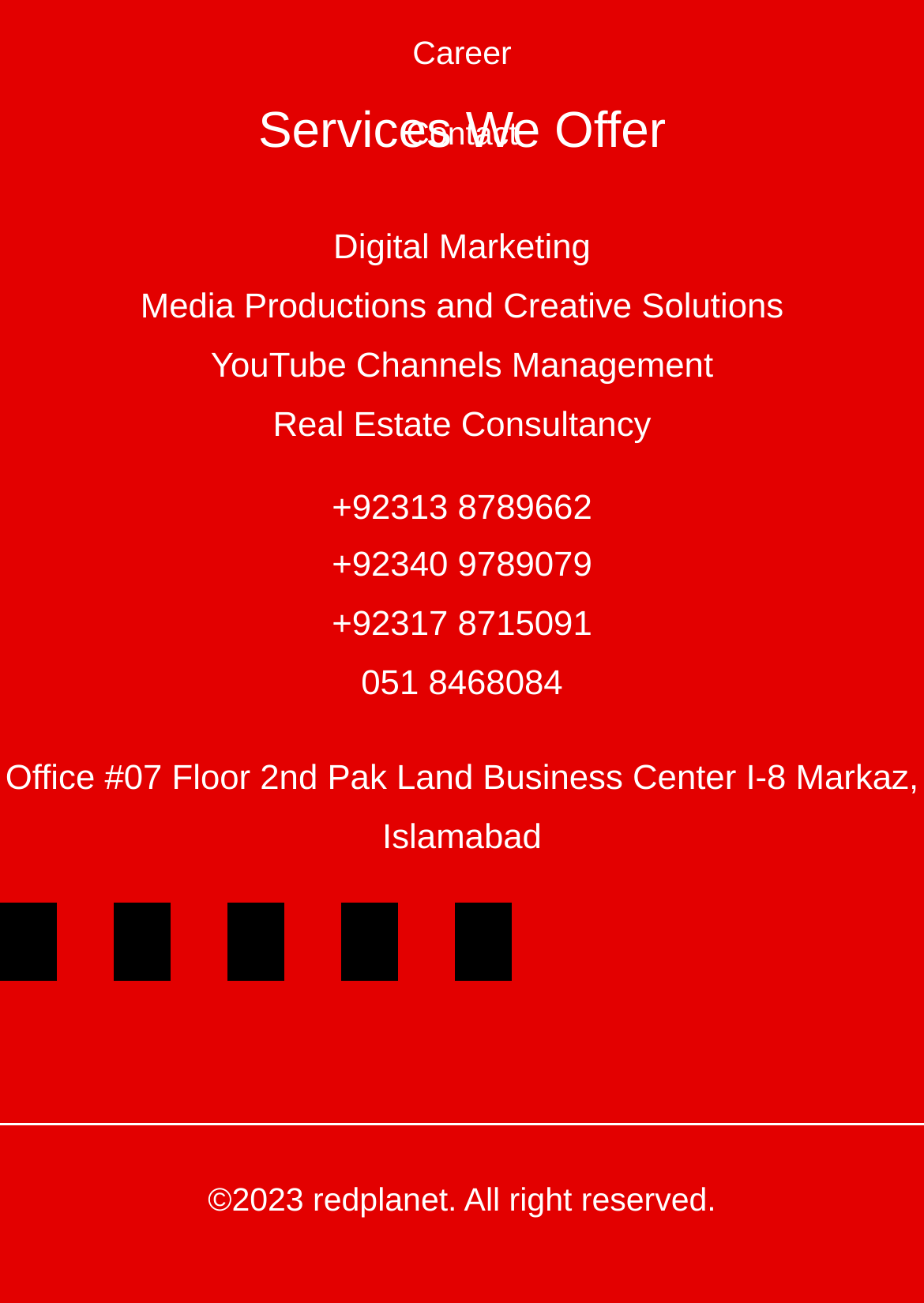What year is the copyright reserved?
Based on the image, answer the question in a detailed manner.

At the bottom of the webpage, it is stated that '©2023 redplanet. All right reserved', indicating that the copyright is reserved for the year 2023.